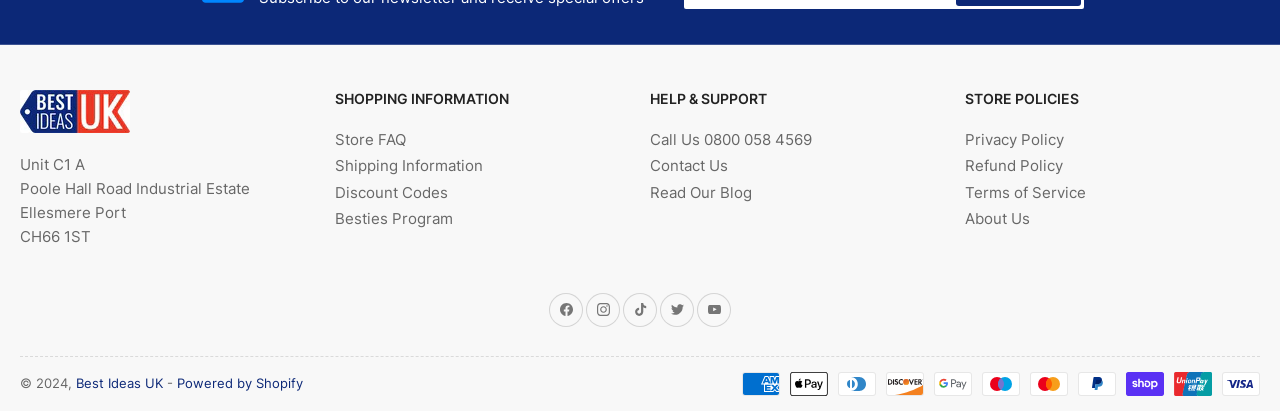Find the bounding box coordinates for the area that should be clicked to accomplish the instruction: "View refund policy".

[0.754, 0.394, 0.83, 0.439]